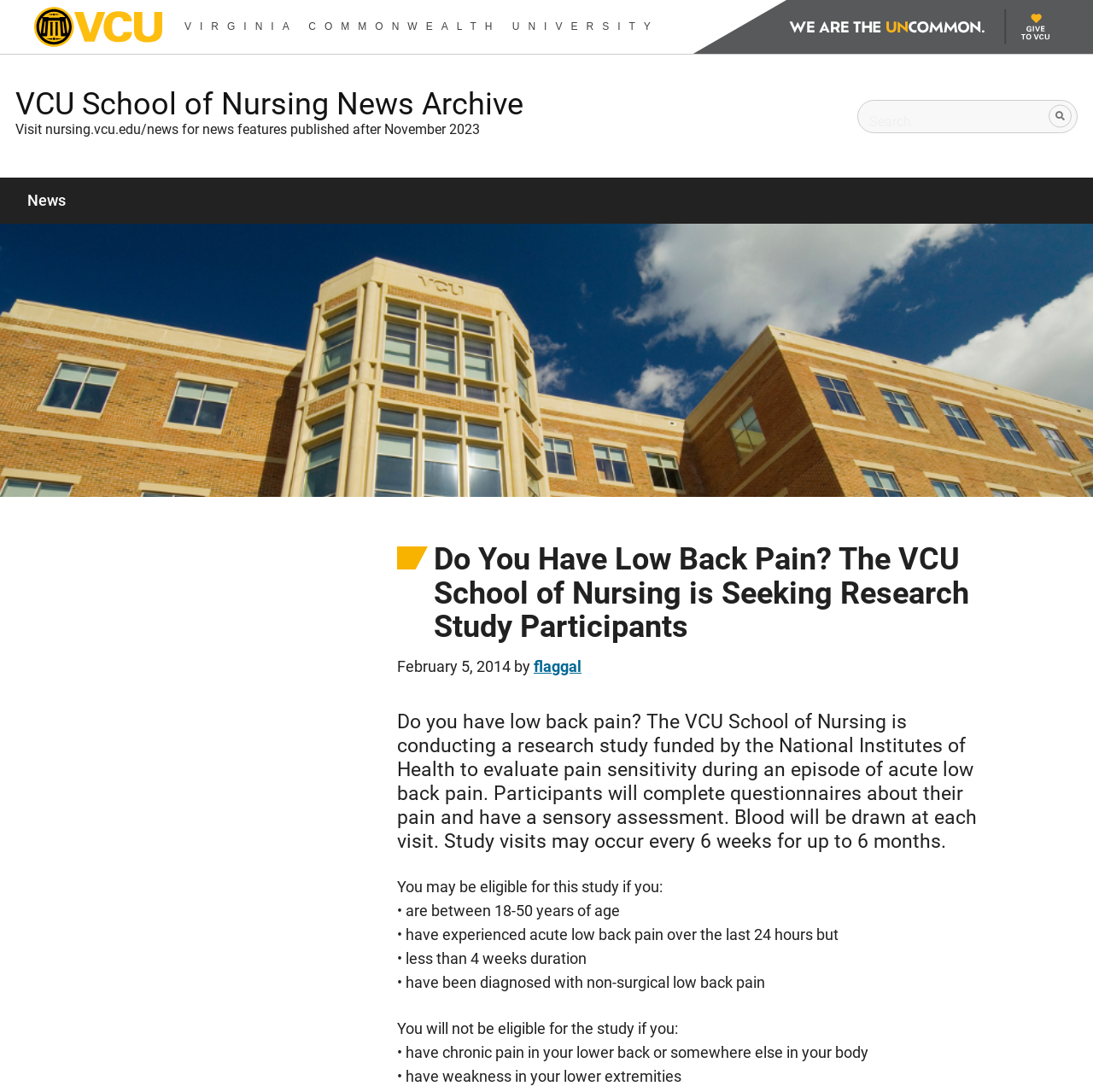What is the duration of the low back pain for eligible participants?
Please give a well-detailed answer to the question.

The study is looking for participants who have experienced acute low back pain over the last 24 hours, but with a duration of less than 4 weeks.